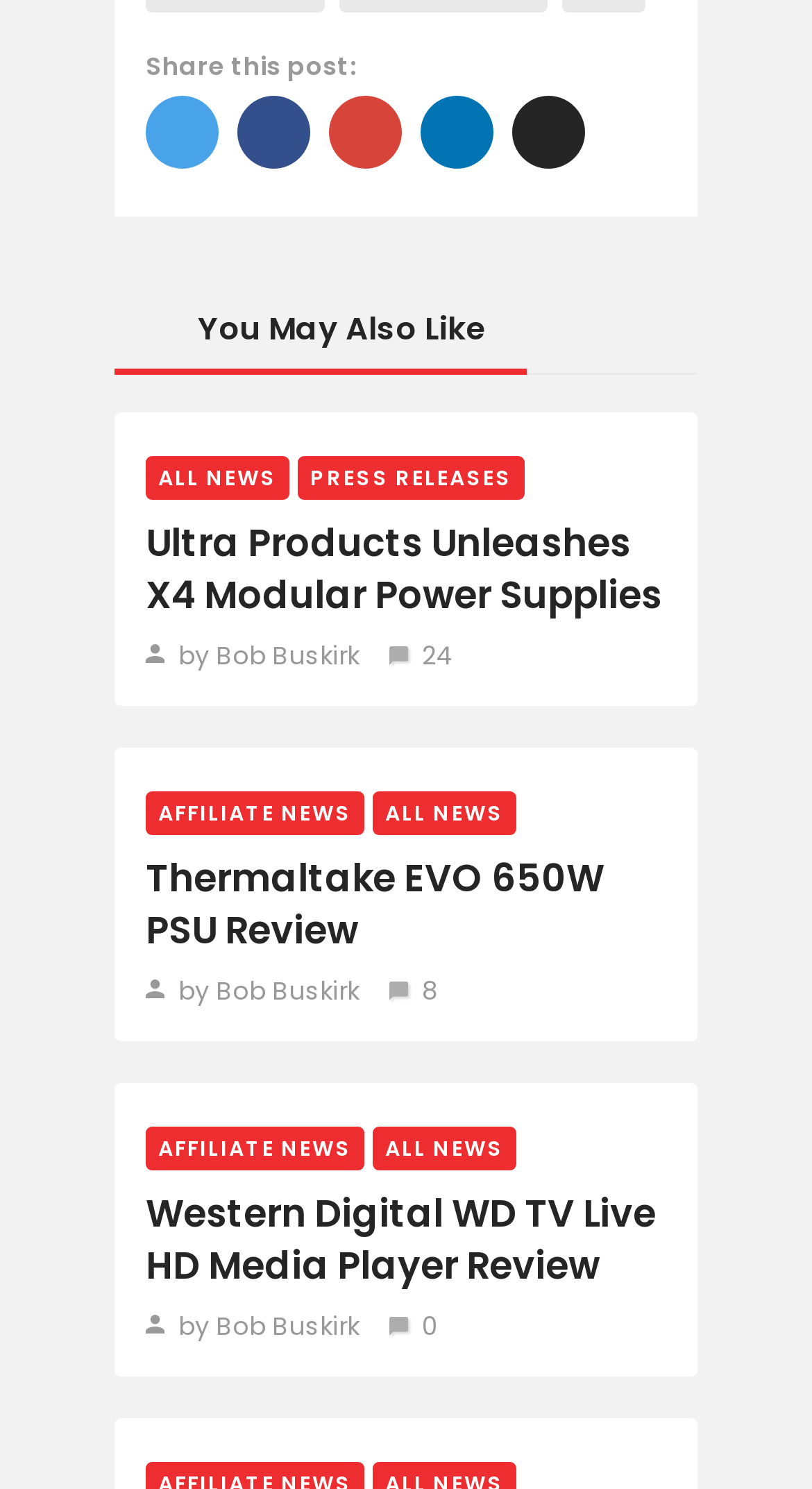Show me the bounding box coordinates of the clickable region to achieve the task as per the instruction: "Check AFFILIATE NEWS".

[0.179, 0.531, 0.449, 0.56]